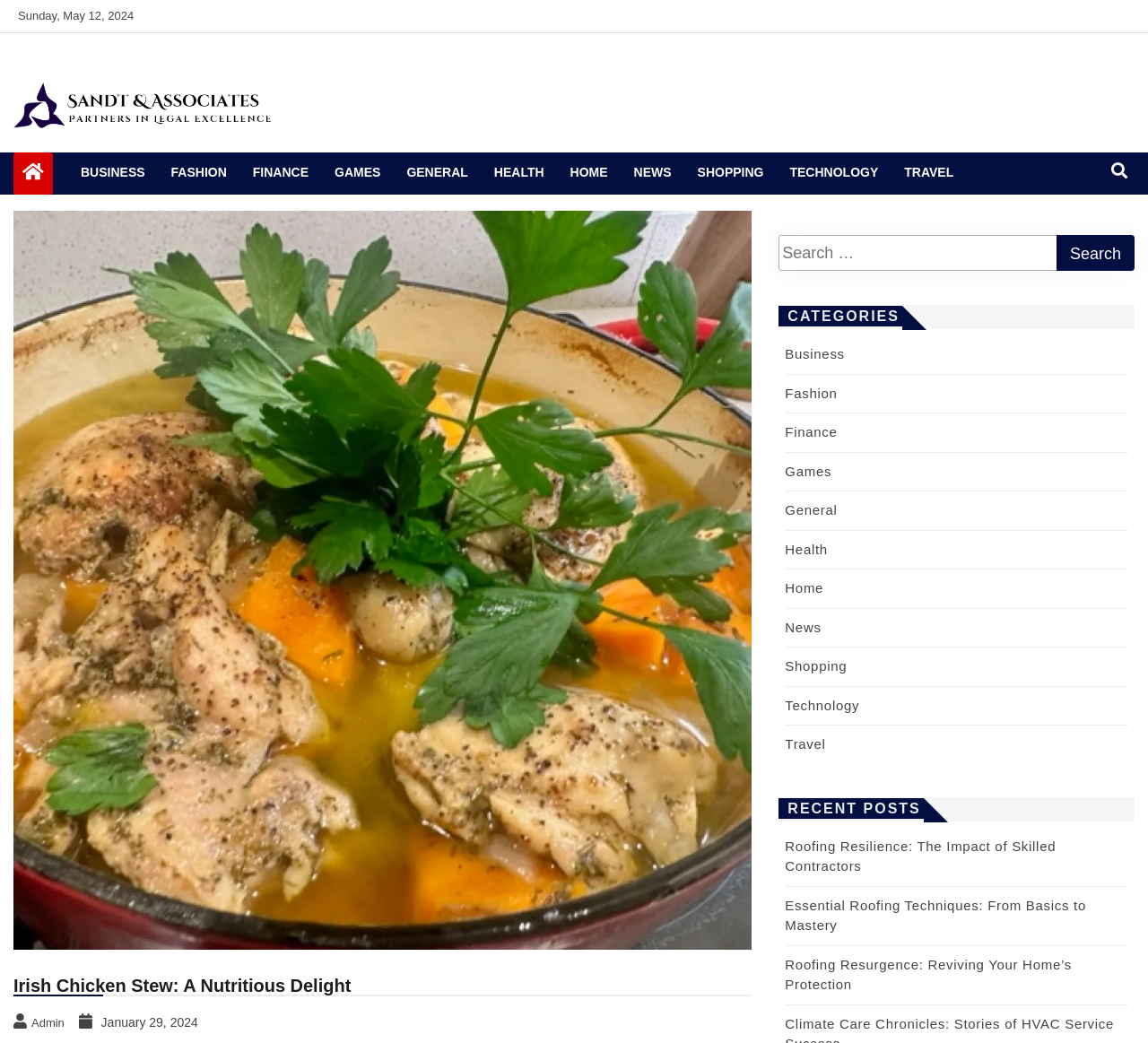Using the webpage screenshot and the element description Sandt & Associates, determine the bounding box coordinates. Specify the coordinates in the format (top-left x, top-left y, bottom-right x, bottom-right y) with values ranging from 0 to 1.

[0.012, 0.126, 0.151, 0.192]